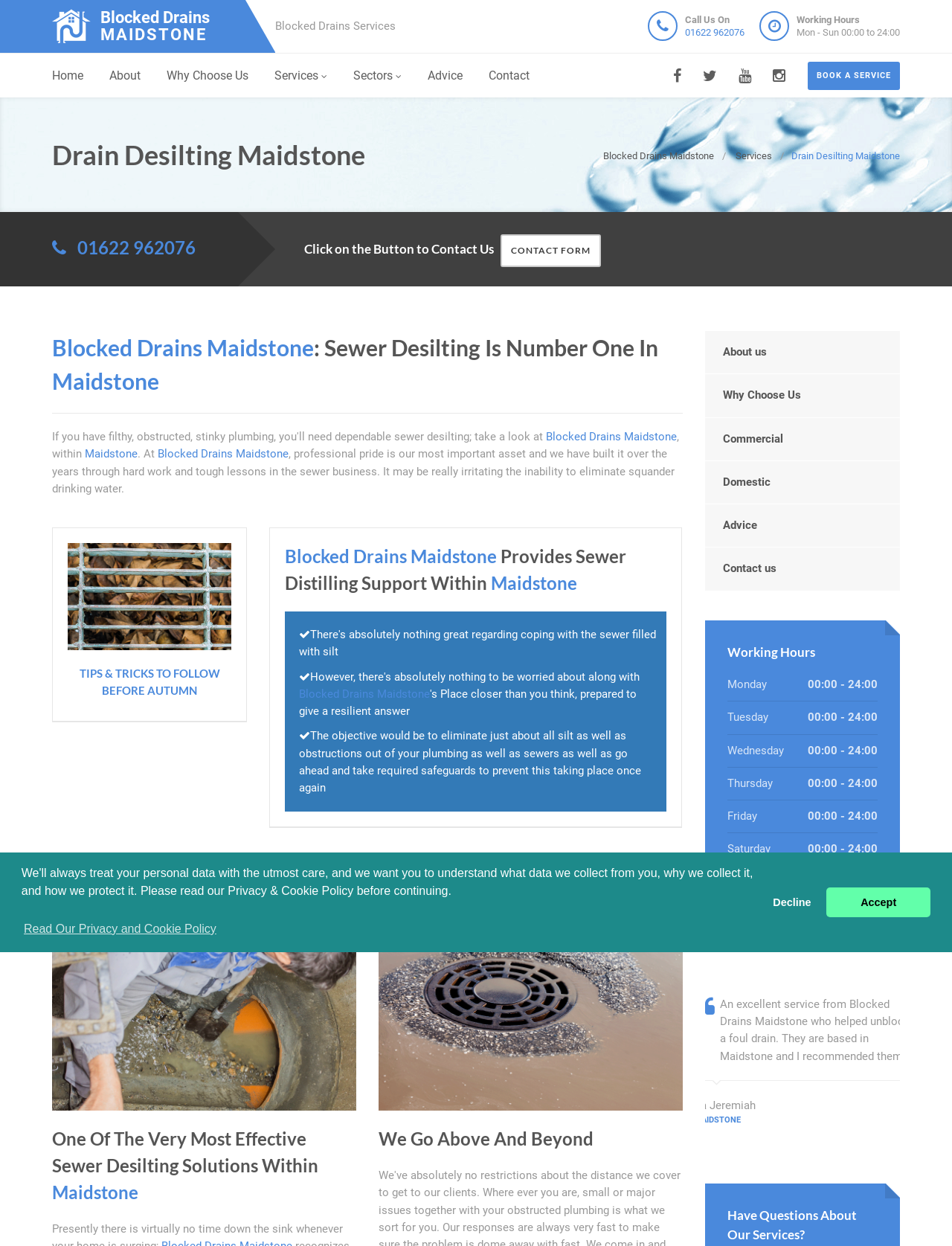What is the purpose of the sewer desilting service?
Can you provide an in-depth and detailed response to the question?

The purpose of the service can be found in a static text element on the webpage, which explains that the objective is to eliminate silt and obstructions from plumbing and sewers and take necessary precautions to prevent it from happening again.